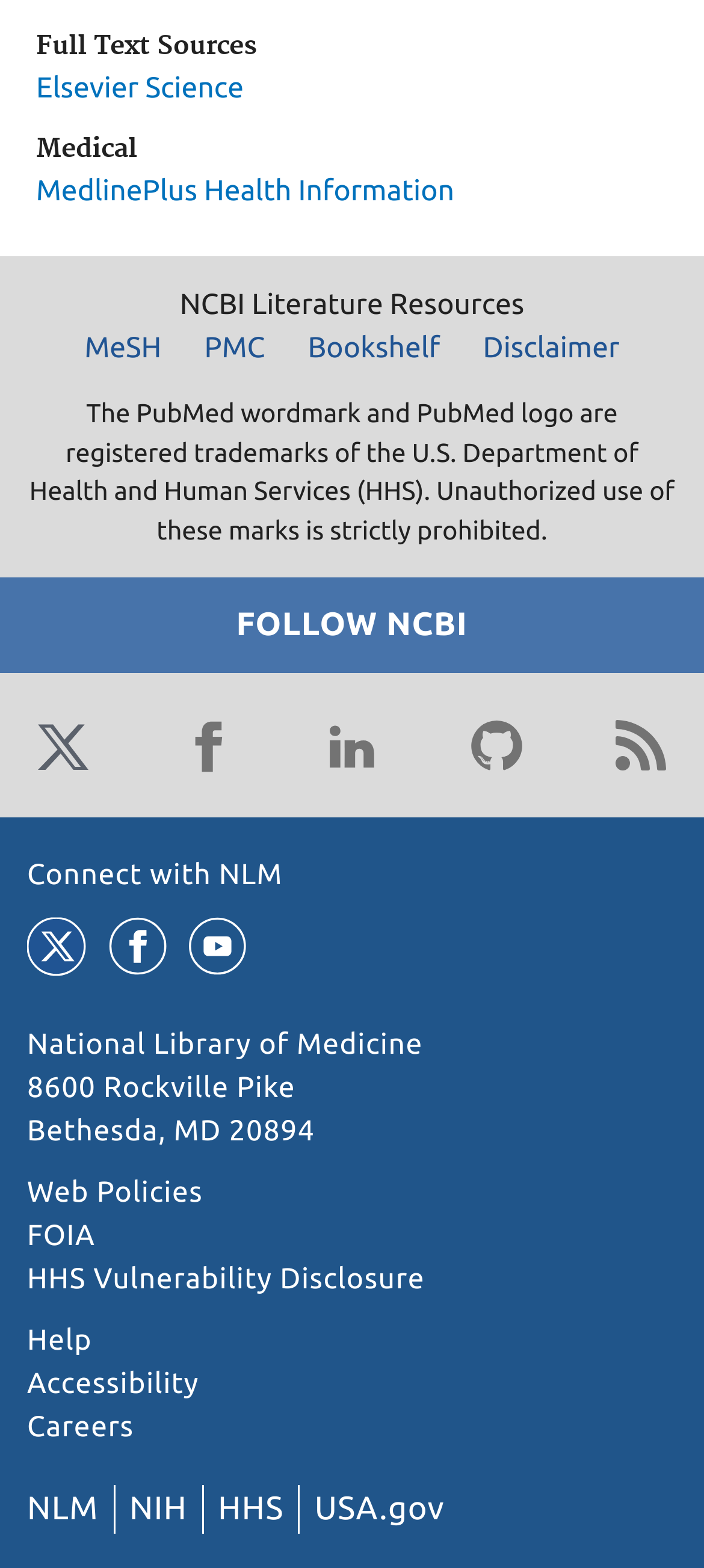Based on the description "Web Policies", find the bounding box of the specified UI element.

[0.038, 0.751, 0.288, 0.771]